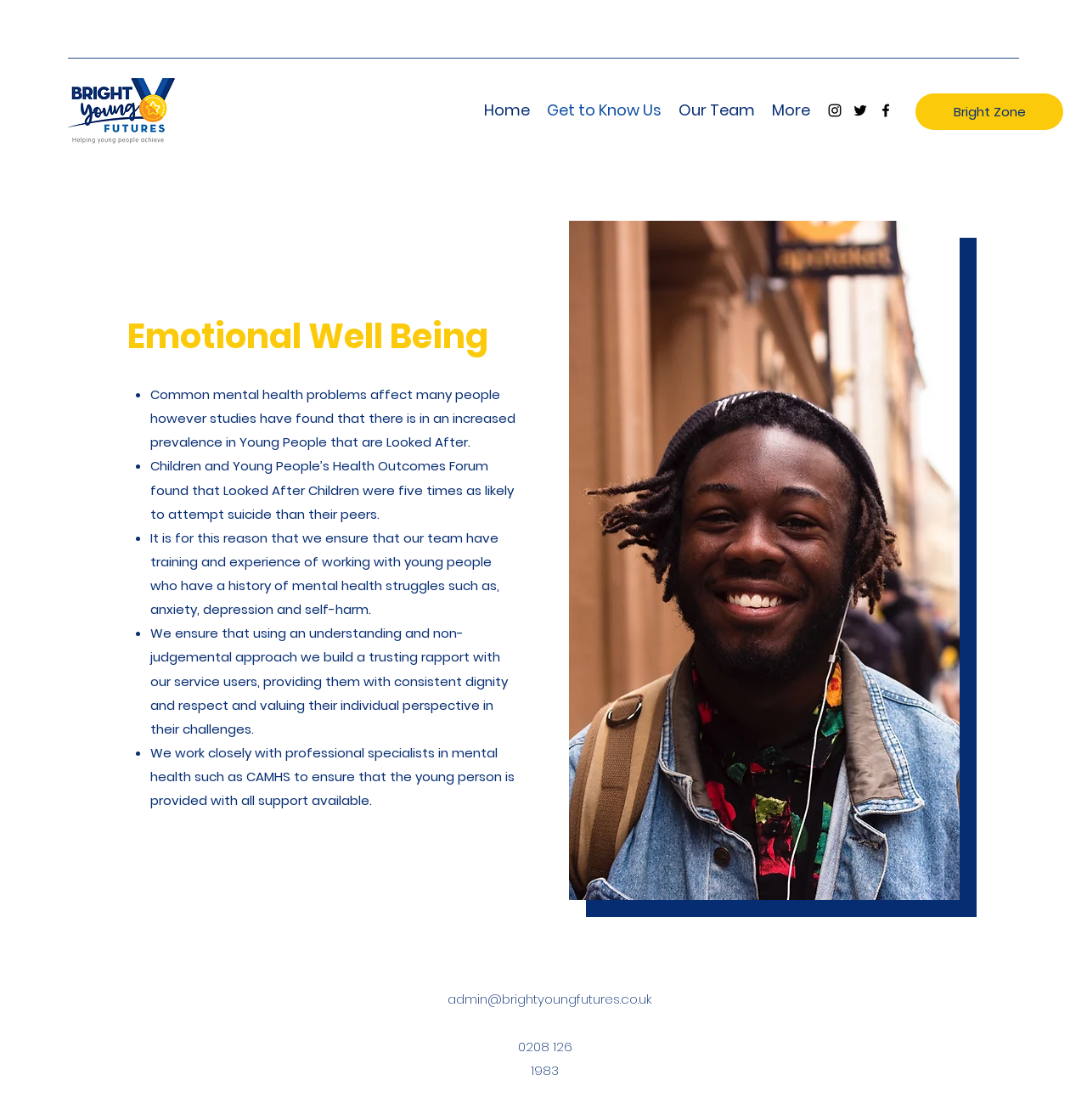Identify the bounding box coordinates of the element to click to follow this instruction: 'Call Bright Young Futures'. Ensure the coordinates are four float values between 0 and 1, provided as [left, top, right, bottom].

[0.476, 0.927, 0.526, 0.964]